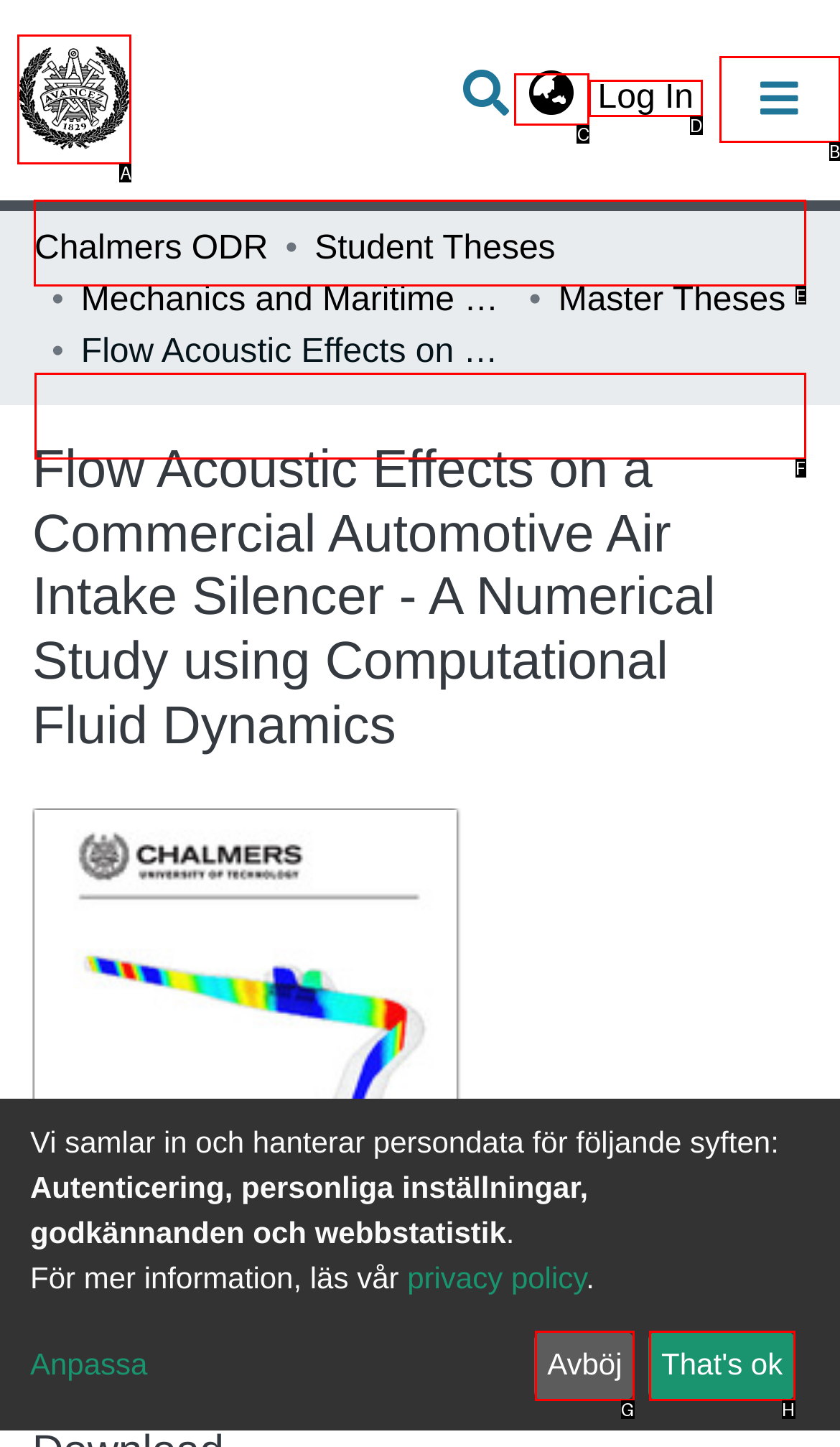What option should I click on to execute the task: Go to Communities & Collections? Give the letter from the available choices.

E